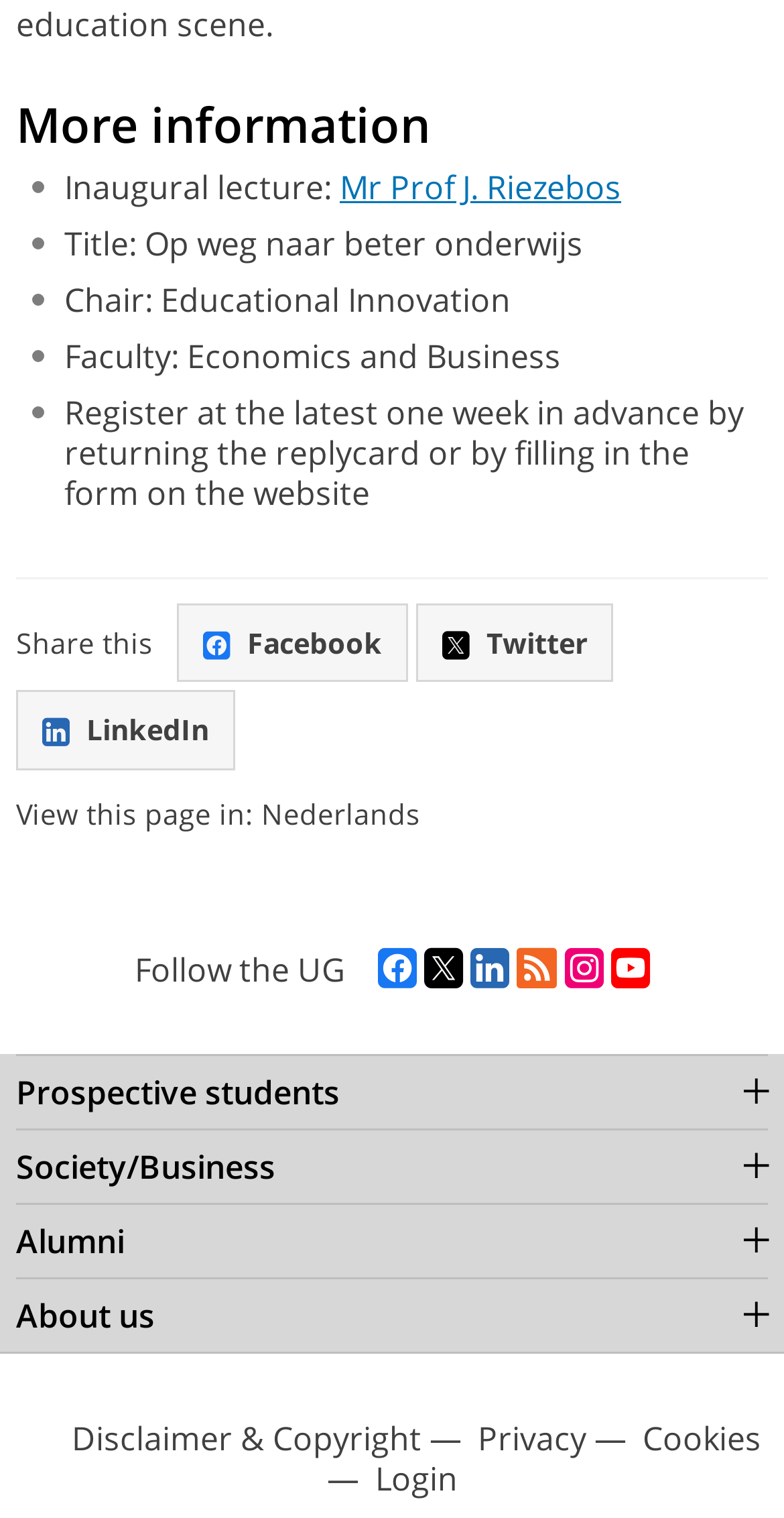Provide the bounding box coordinates for the UI element that is described by this text: "About us". The coordinates should be in the form of four float numbers between 0 and 1: [left, top, right, bottom].

[0.021, 0.841, 0.979, 0.89]